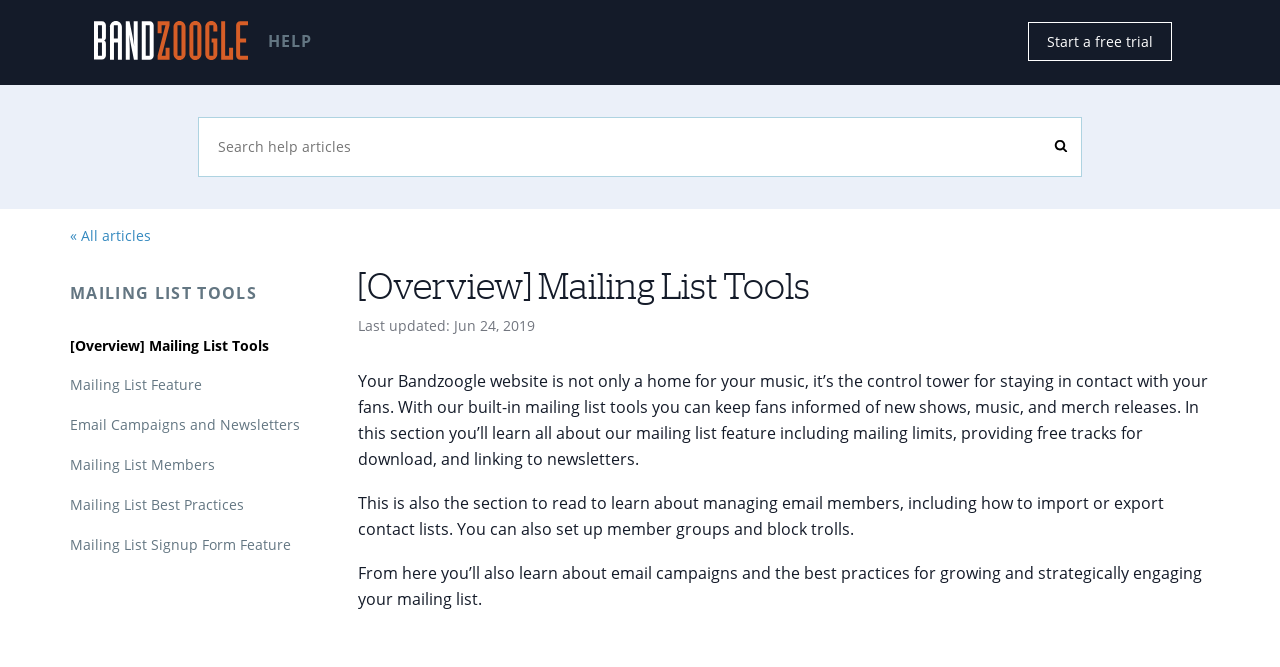Pinpoint the bounding box coordinates of the area that must be clicked to complete this instruction: "read all articles".

[0.055, 0.337, 0.118, 0.373]